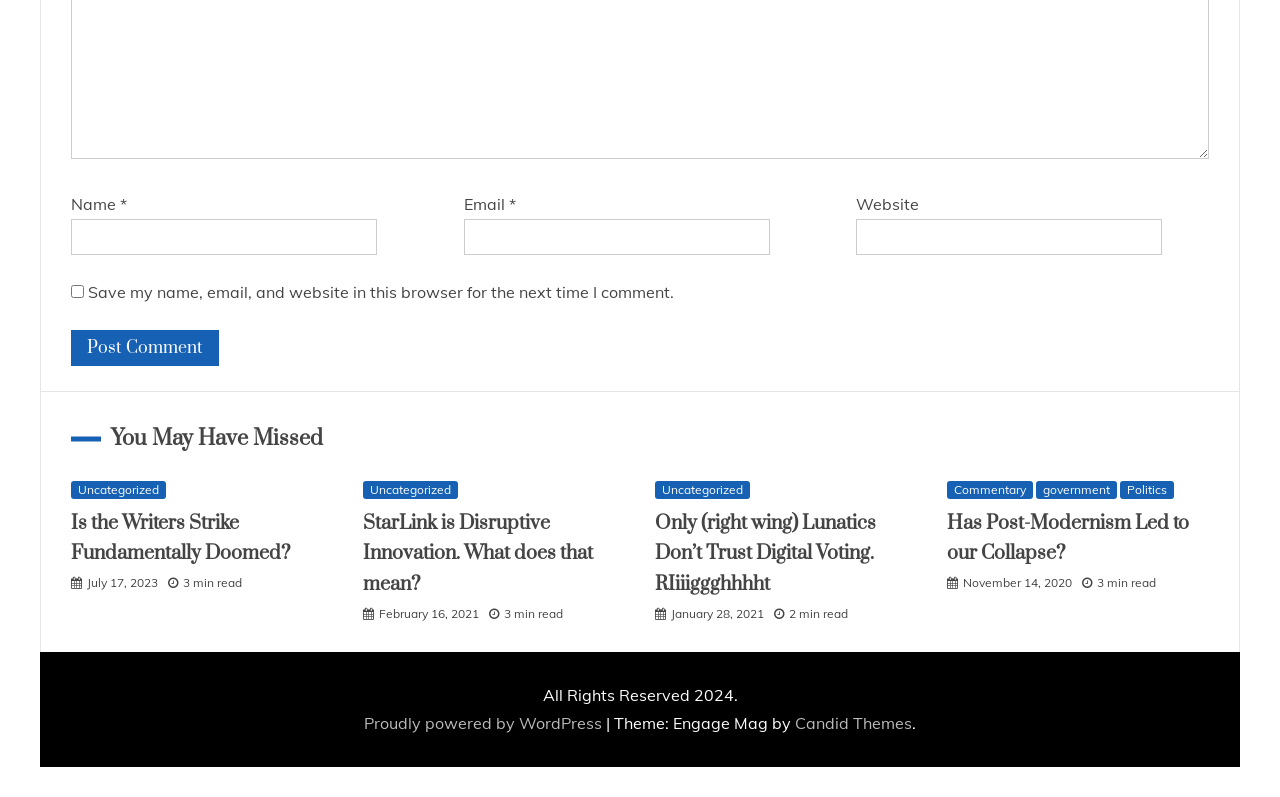How long does it take to read the article 'Has Post-Modernism Led to our Collapse?'?
Refer to the screenshot and respond with a concise word or phrase.

3 min read